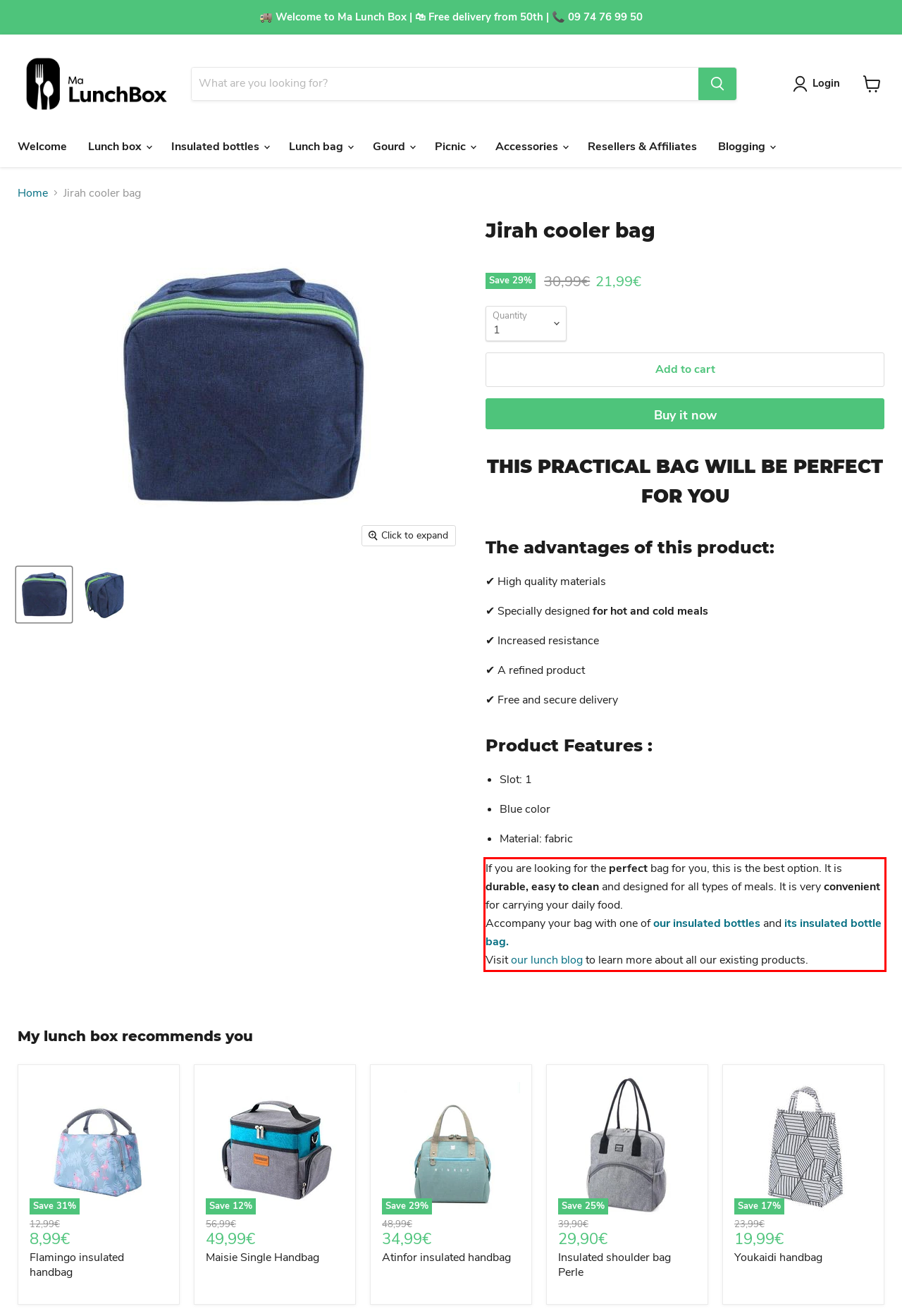Given a screenshot of a webpage, identify the red bounding box and perform OCR to recognize the text within that box.

If you are looking for the perfect bag for you, this is the best option. It is durable, easy to clean and designed for all types of meals. It is very convenient for carrying your daily food. Accompany your bag with one of our insulated bottles and its insulated bottle bag. Visit our lunch blog to learn more about all our existing products.